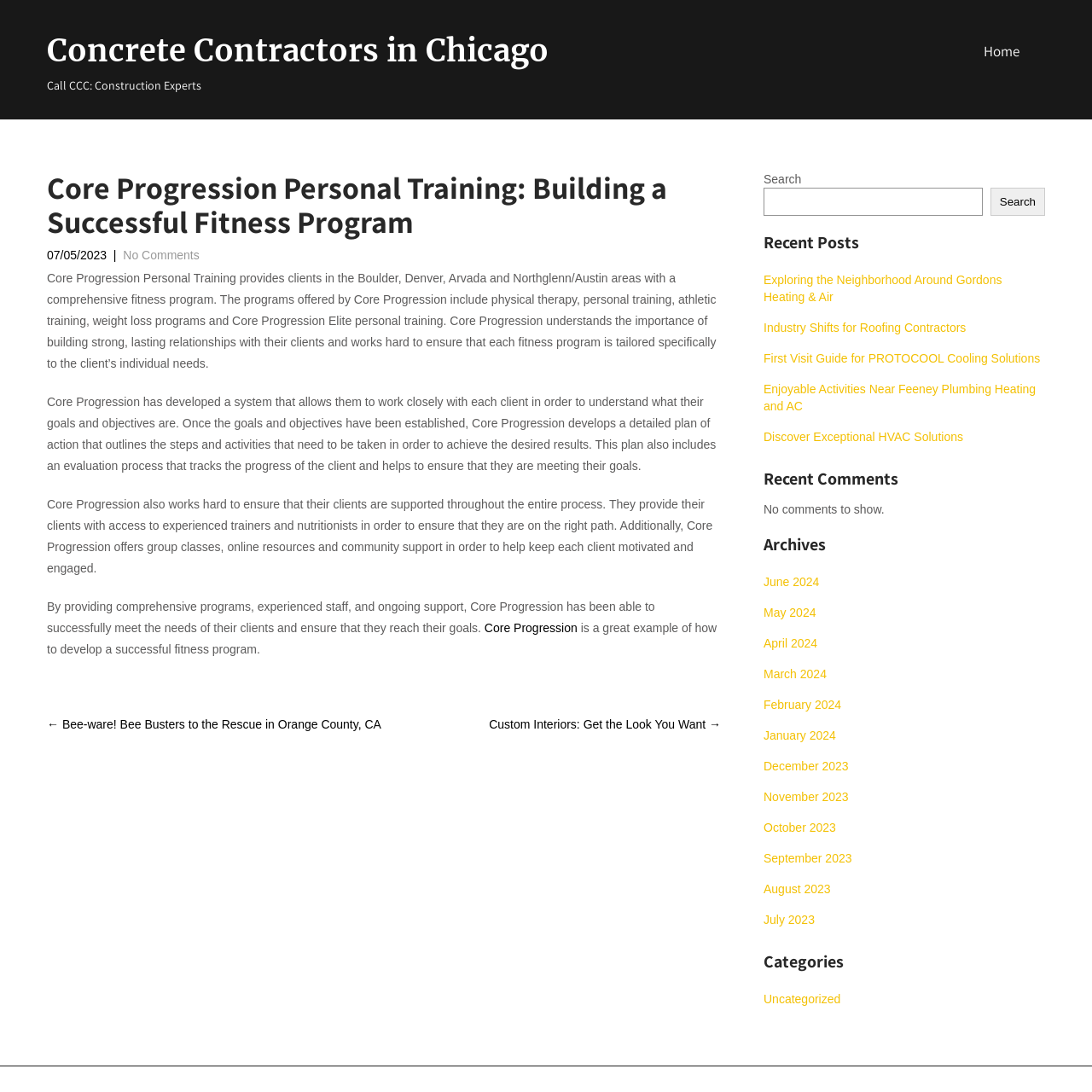Pinpoint the bounding box coordinates of the element you need to click to execute the following instruction: "Explore the 'Archives' section". The bounding box should be represented by four float numbers between 0 and 1, in the format [left, top, right, bottom].

[0.699, 0.474, 0.957, 0.507]